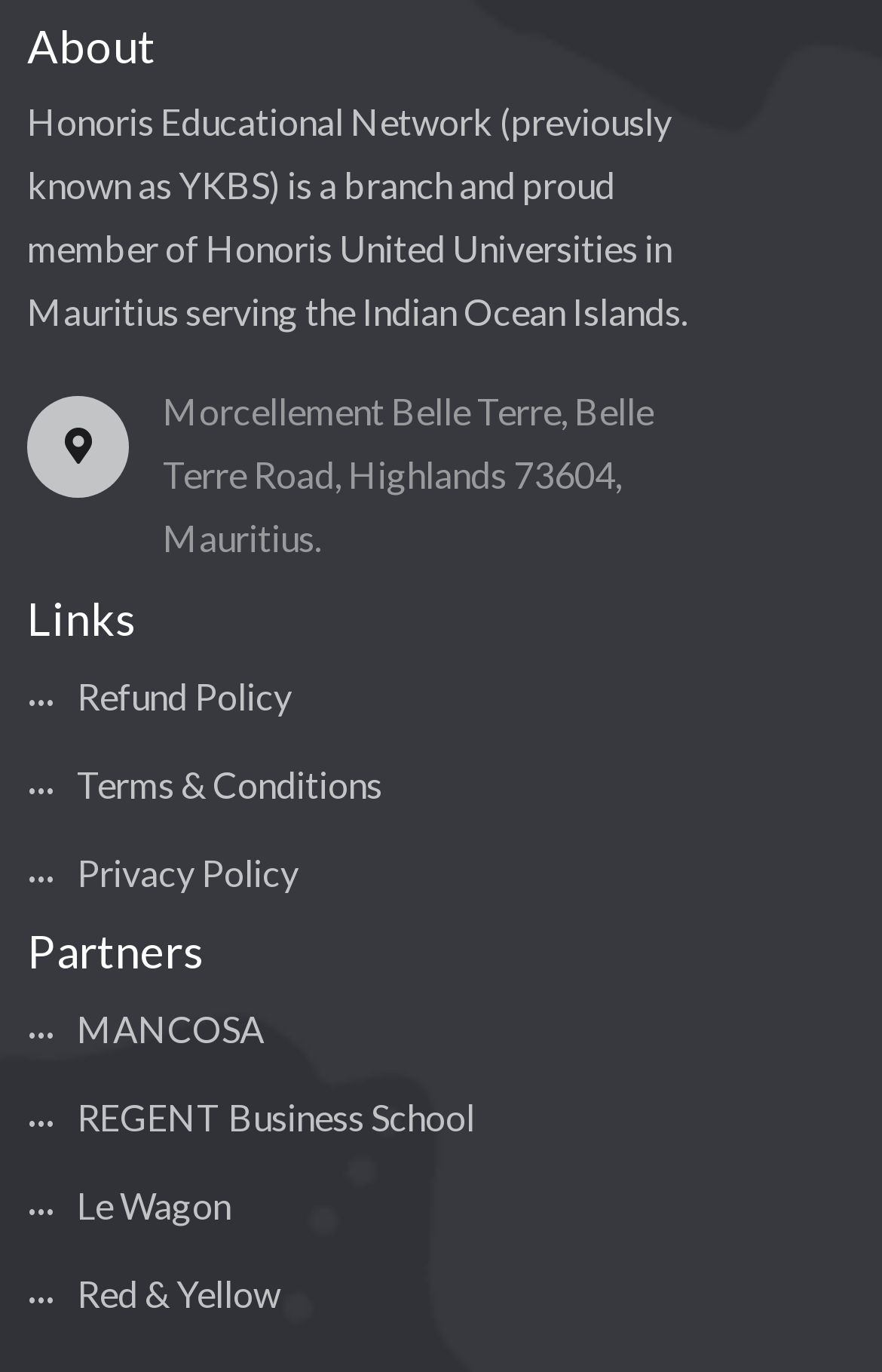What is the address of the educational network?
Look at the image and respond with a one-word or short-phrase answer.

Morcellement Belle Terre, Belle Terre Road, Highlands, 73604, Mauritius